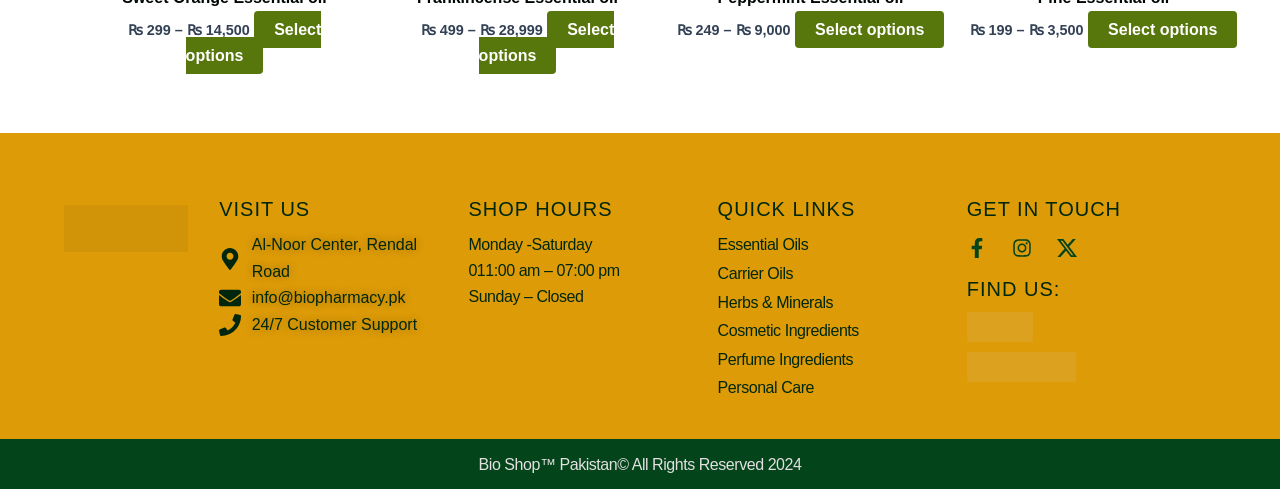Please determine the bounding box coordinates of the element's region to click in order to carry out the following instruction: "Visit Al-Noor Center, Rendal Road". The coordinates should be four float numbers between 0 and 1, i.e., [left, top, right, bottom].

[0.171, 0.475, 0.343, 0.583]